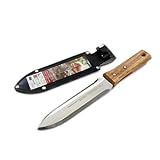Explain the image in a detailed and thorough manner.

The image showcases a Japanese Hori Hori gardening tool, a versatile instrument prized by gardeners. The blade features a sharp stainless steel edge ideal for digging, weeding, and cutting. Its unique design includes a pointed tip, which allows for effective penetration into tough soils. The wooden handle offers a comfortable grip, ensuring that it can be used for extended periods without discomfort. Accompanying the knife is a durable sheath, providing protection for the blade when not in use, as well as safe storage. This combination makes it a practical choice for gardening enthusiasts looking to enhance their toolkit with an efficient and reliable digging tool.